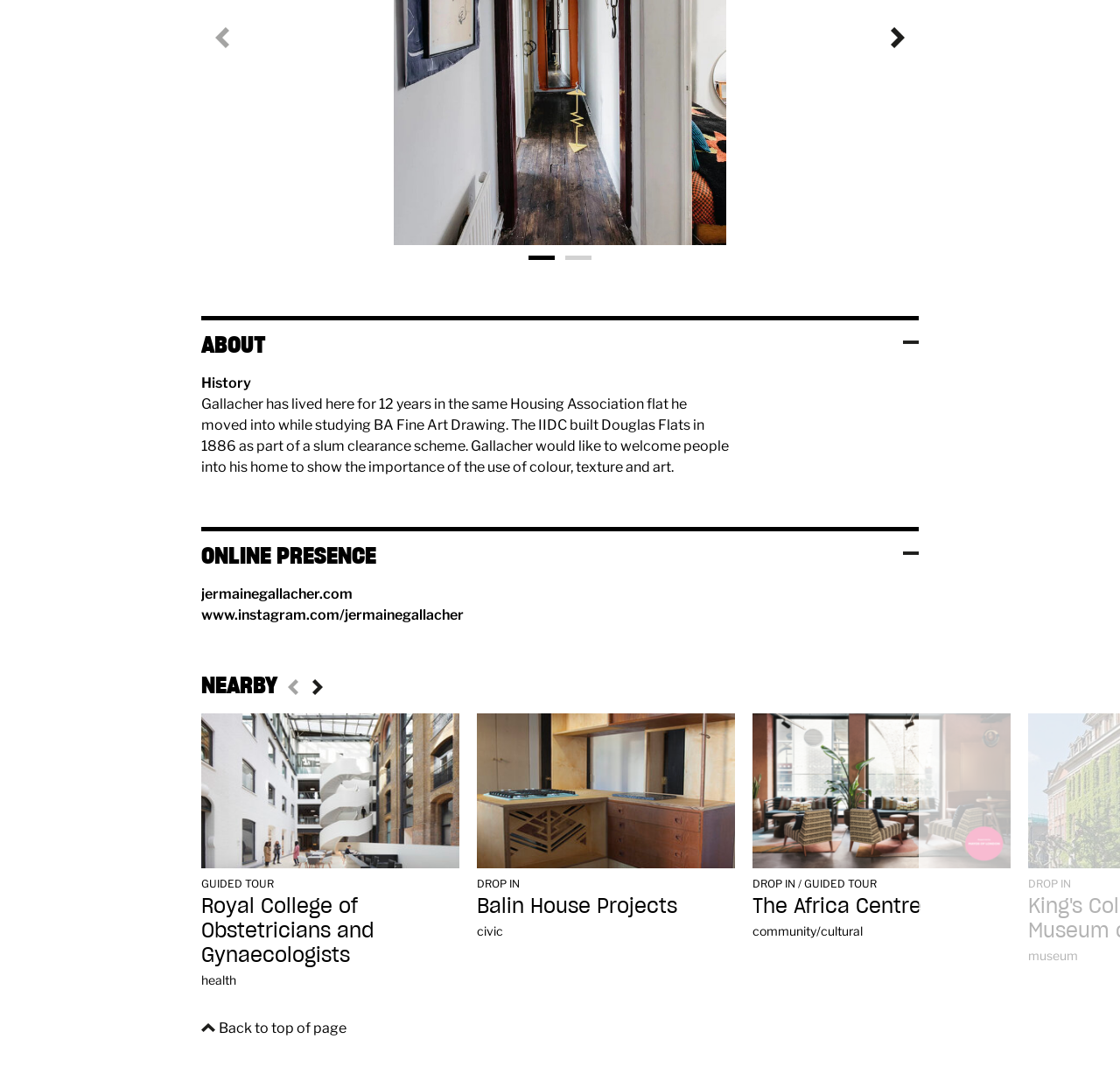Please find the bounding box coordinates in the format (top-left x, top-left y, bottom-right x, bottom-right y) for the given element description. Ensure the coordinates are floating point numbers between 0 and 1. Description: jermainegallacher.com

[0.18, 0.542, 0.315, 0.557]